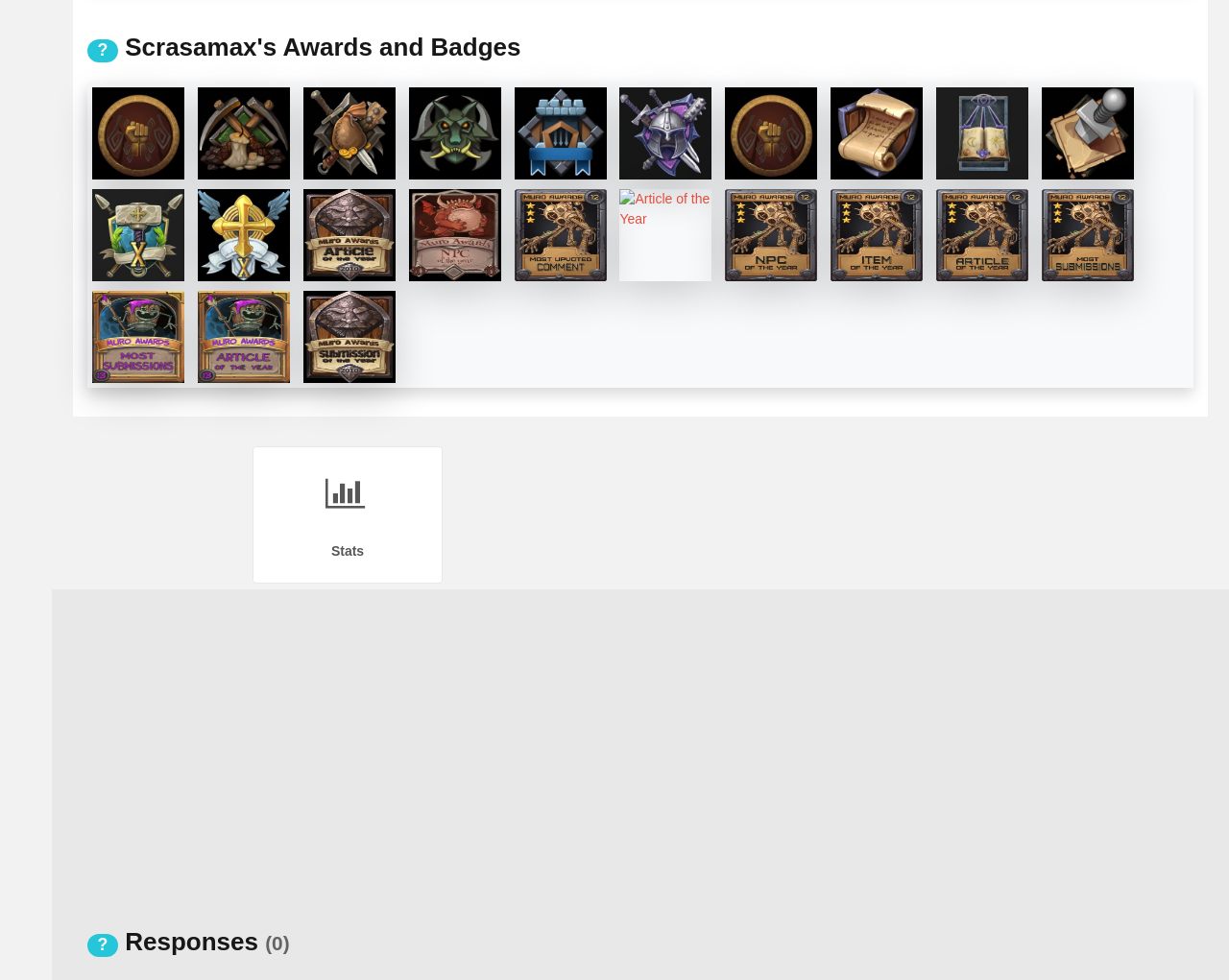Give a one-word or phrase response to the following question: What is the text of the heading at the bottom?

? Responses (0)